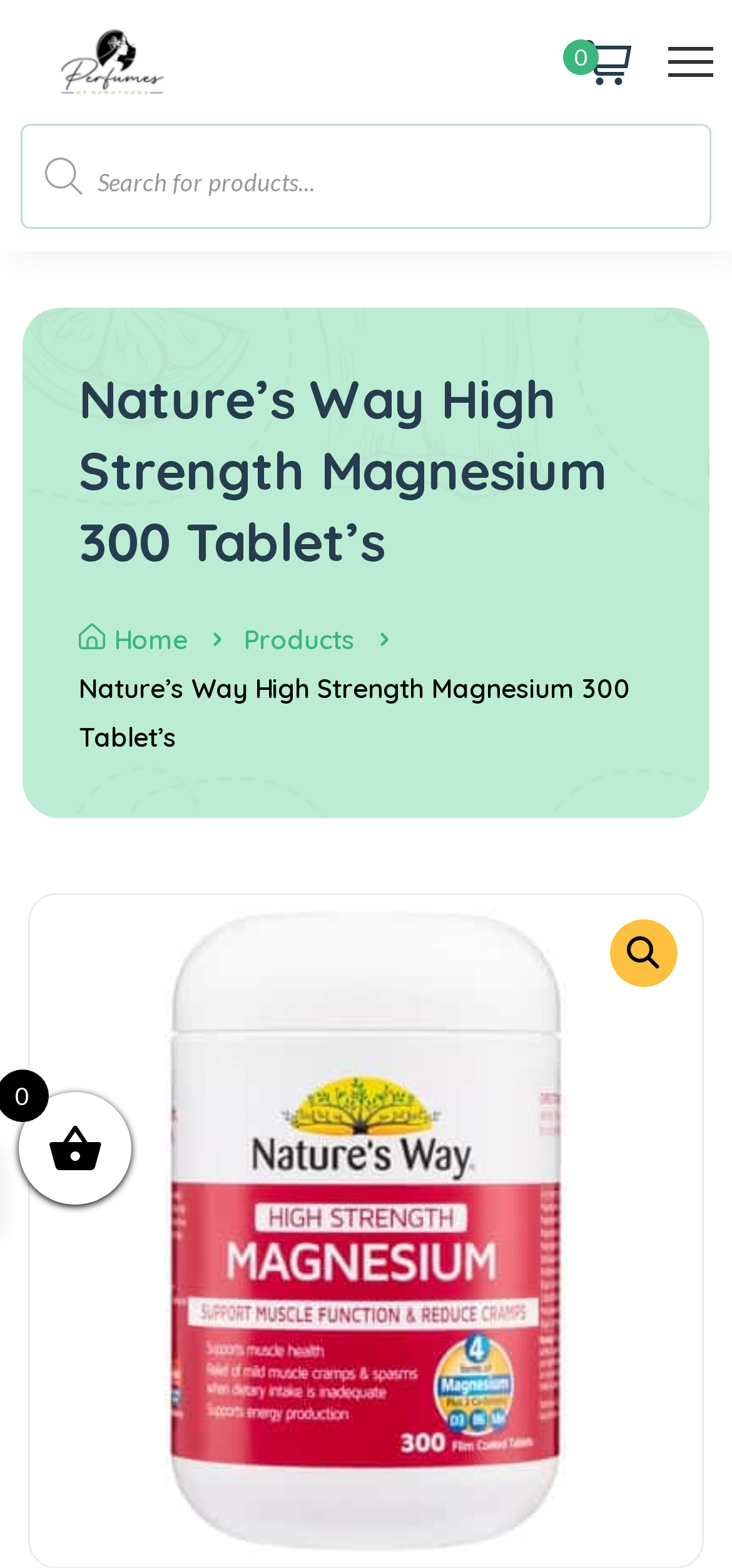Use a single word or phrase to answer the question: 
What is the background image of the webpage?

bg_image